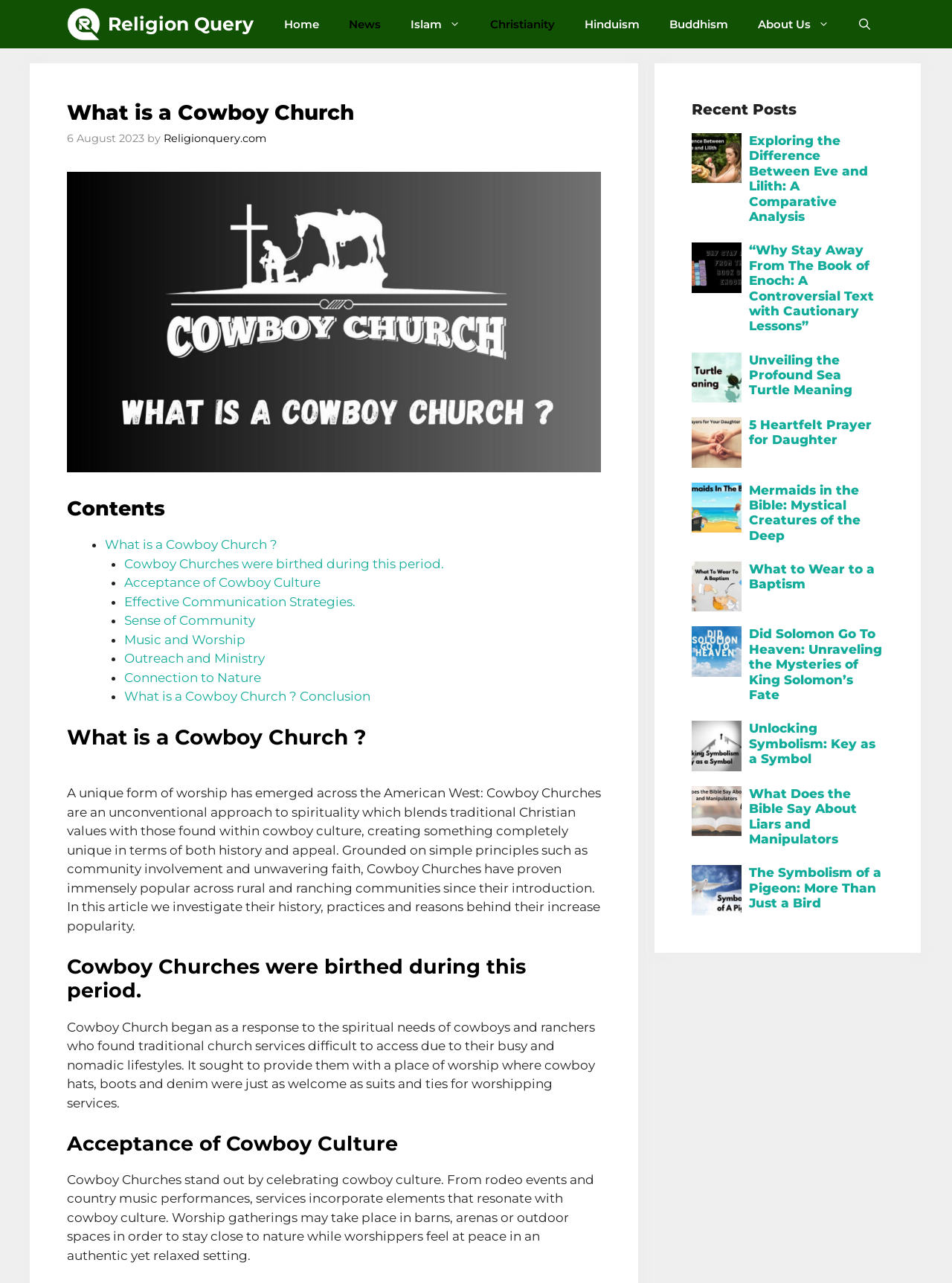Give a complete and precise description of the webpage's appearance.

This webpage is about Cowboy Churches, a unique form of worship that blends traditional Christian values with cowboy culture. At the top, there is a navigation bar with links to "Religion Query", "Home", "News", "Islam", "Christianity", "Hinduism", "Buddhism", and "About Us". On the right side of the navigation bar, there is a button to open a search function.

Below the navigation bar, there is a heading "What is a Cowboy Church" followed by a brief description of Cowboy Churches. To the right of the heading, there is a small image and a timestamp "6 August 2023". Below the description, there is a figure with an image.

The main content of the webpage is divided into sections, each with a heading and a brief description. The sections are "What is a Cowboy Church", "Cowboy Churches were birthed during this period", "Acceptance of Cowboy Culture", and so on. Each section has a brief description of the topic, and some of them have links to related articles.

On the right side of the webpage, there is a section titled "Recent Posts" with a list of article headings and images. Each article has a brief description and a link to the full article. The articles are about various religious topics, such as the difference between Eve and Lilith, the Book of Enoch, and the symbolism of sea turtles.

Overall, the webpage has a clean and organized layout, with clear headings and concise descriptions. The use of images and links to related articles makes it easy to navigate and find more information on the topics of interest.